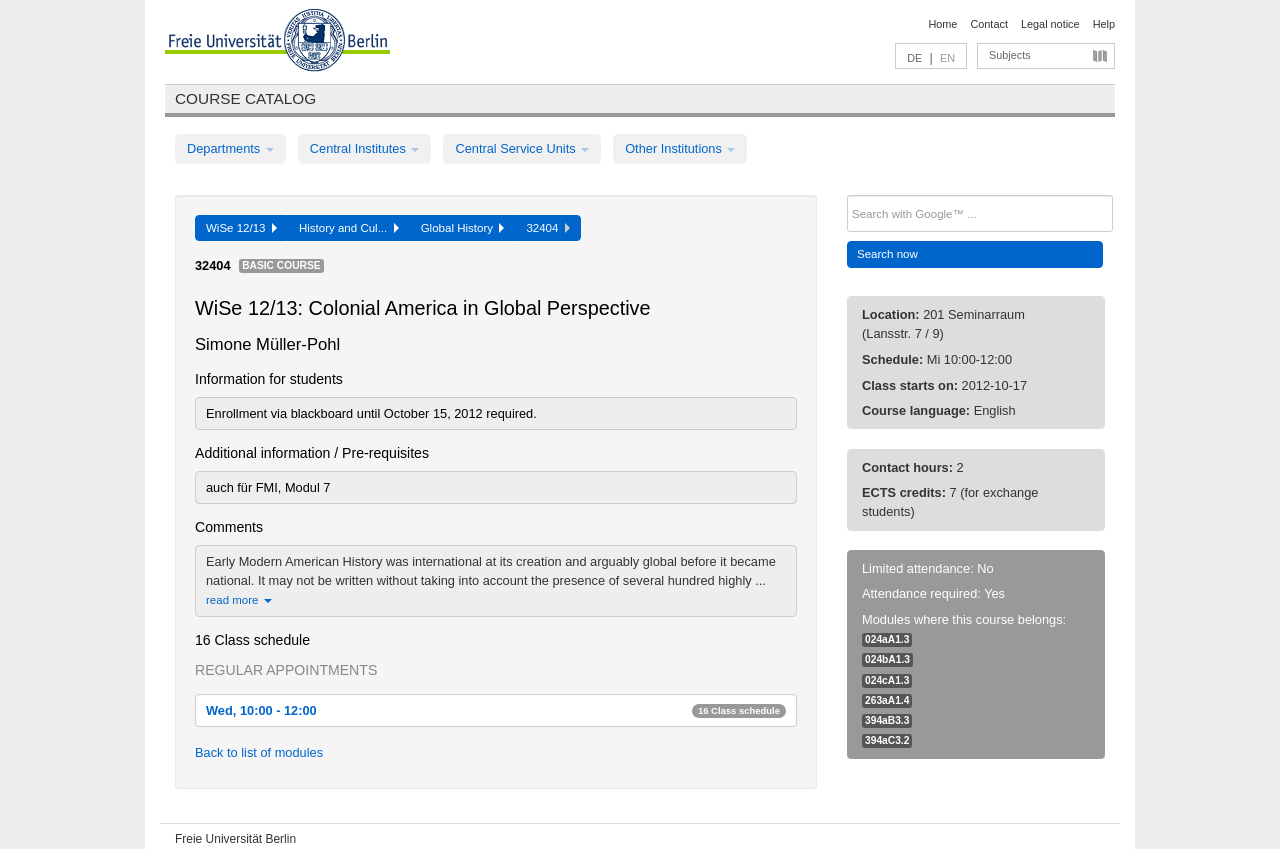Can you find the bounding box coordinates of the area I should click to execute the following instruction: "Click the logo of Freie Universität Berlin"?

[0.129, 0.011, 0.305, 0.091]